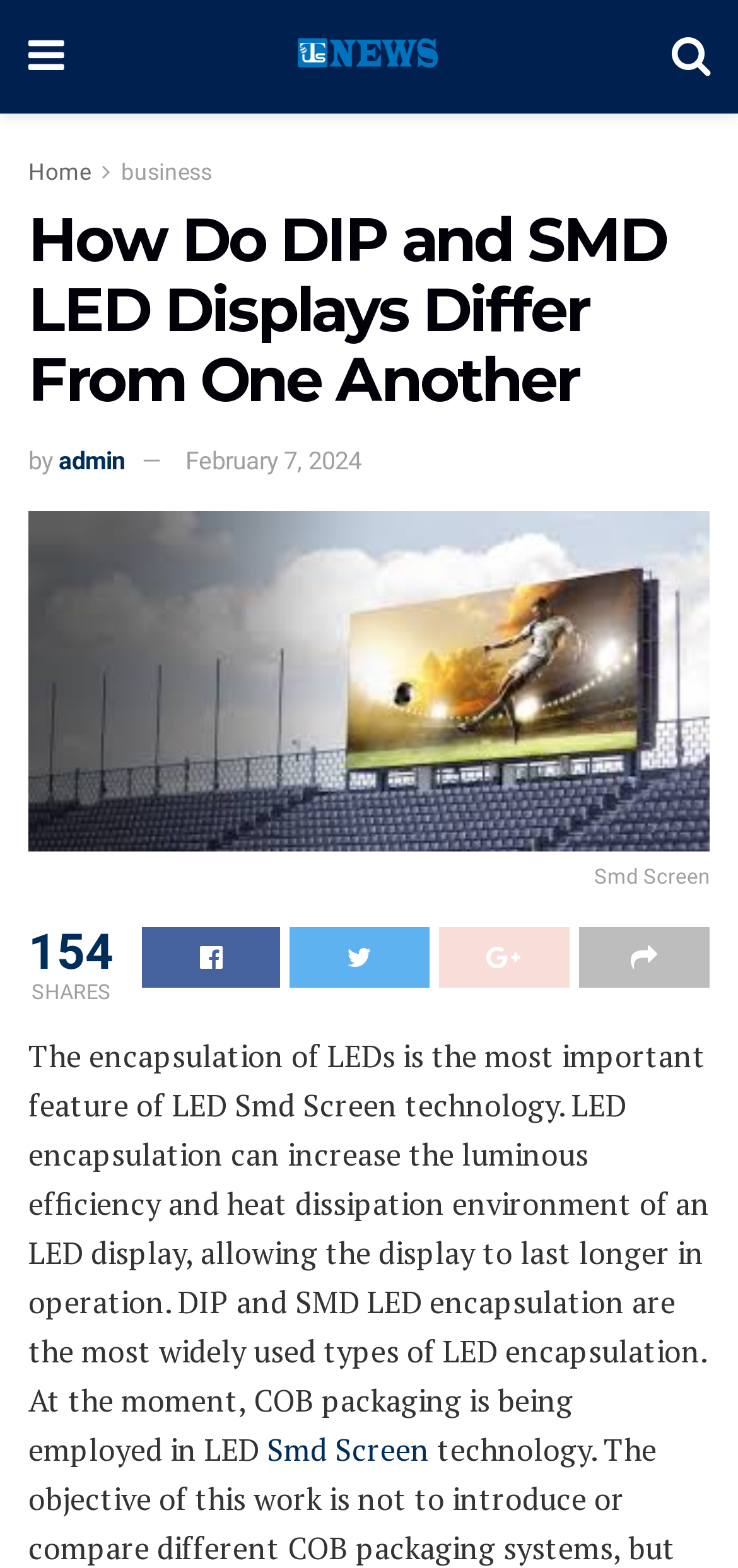Identify the bounding box coordinates for the UI element described as follows: "Smd Screen". Ensure the coordinates are four float numbers between 0 and 1, formatted as [left, top, right, bottom].

[0.038, 0.326, 0.962, 0.574]